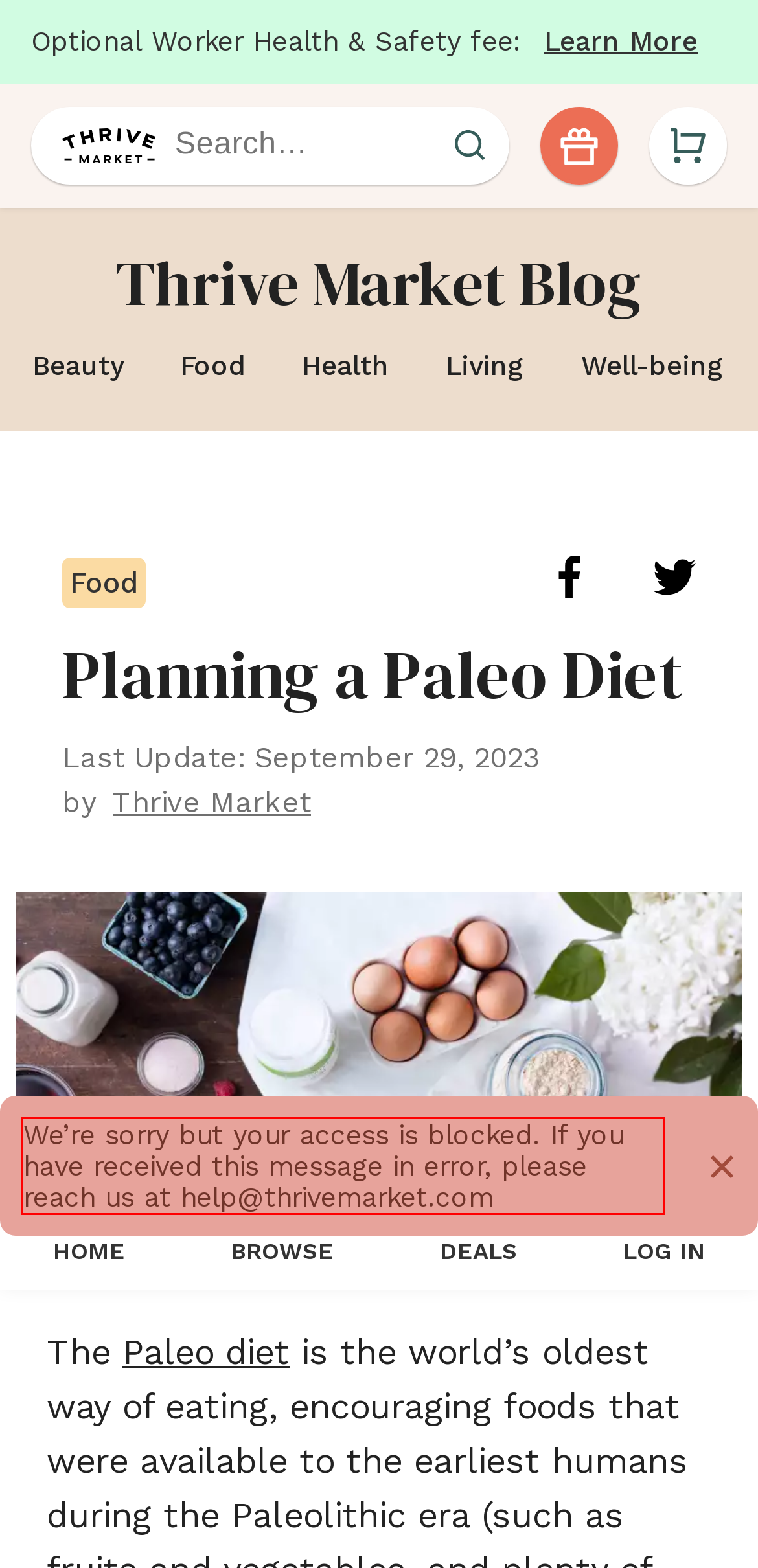You are looking at a screenshot of a webpage with a red rectangle bounding box. Use OCR to identify and extract the text content found inside this red bounding box.

We’re sorry but your access is blocked. If you have received this message in error, please reach us at help@thrivemarket.com